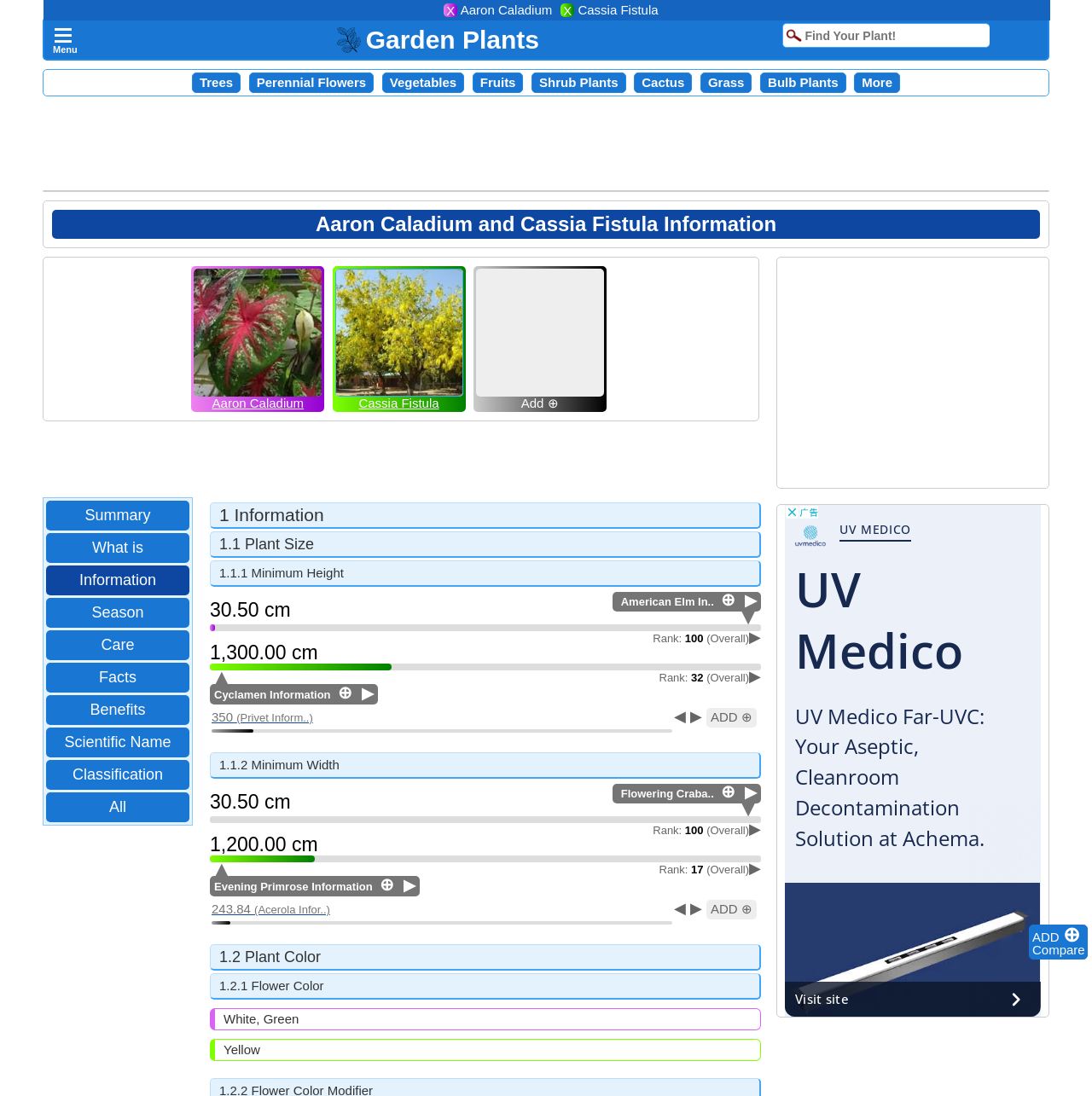Please give a concise answer to this question using a single word or phrase: 
How many categories are shown on the webpage?

9